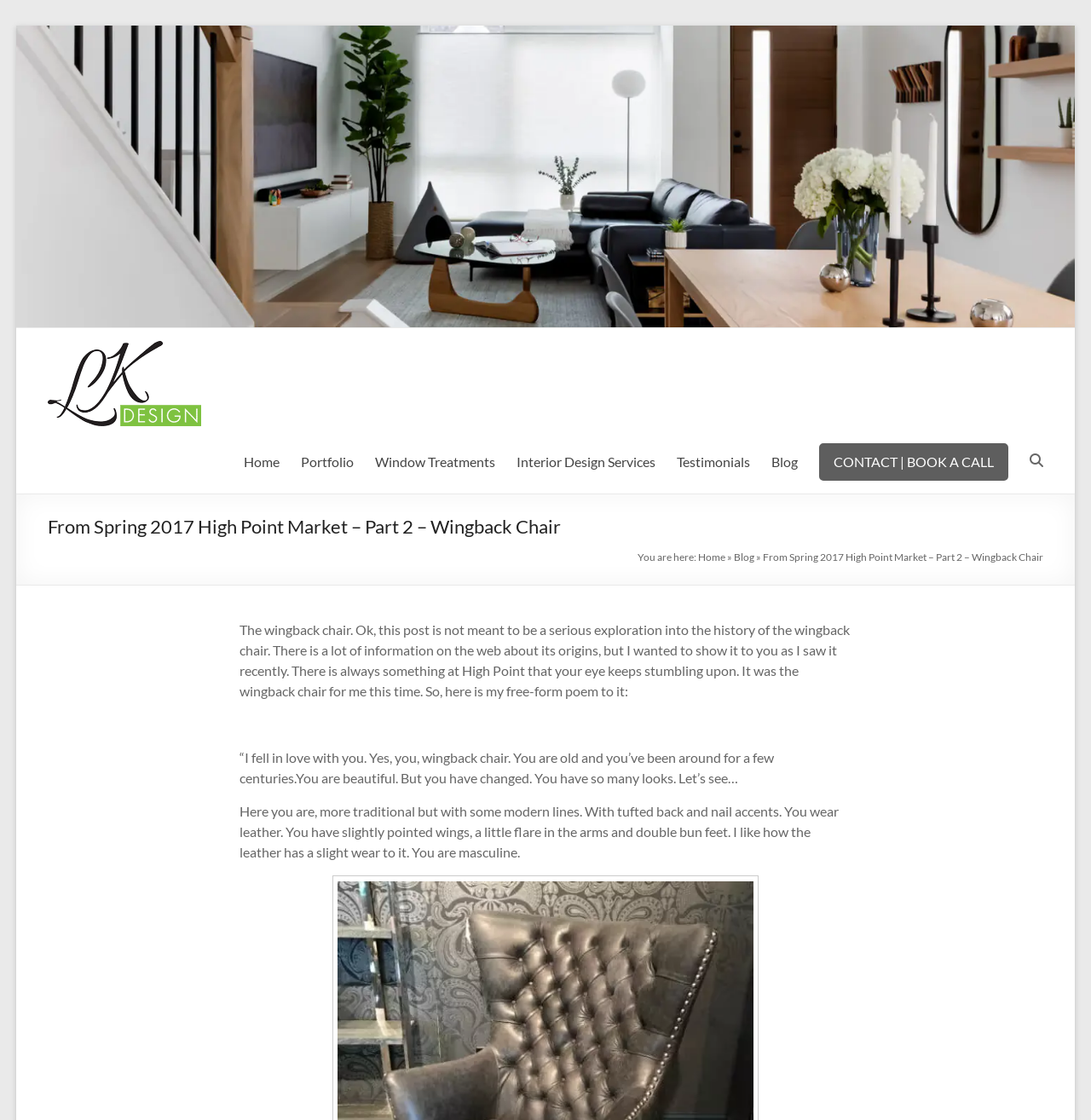Please identify the bounding box coordinates for the region that you need to click to follow this instruction: "Read the blog post about the wingback chair".

[0.219, 0.555, 0.779, 0.624]